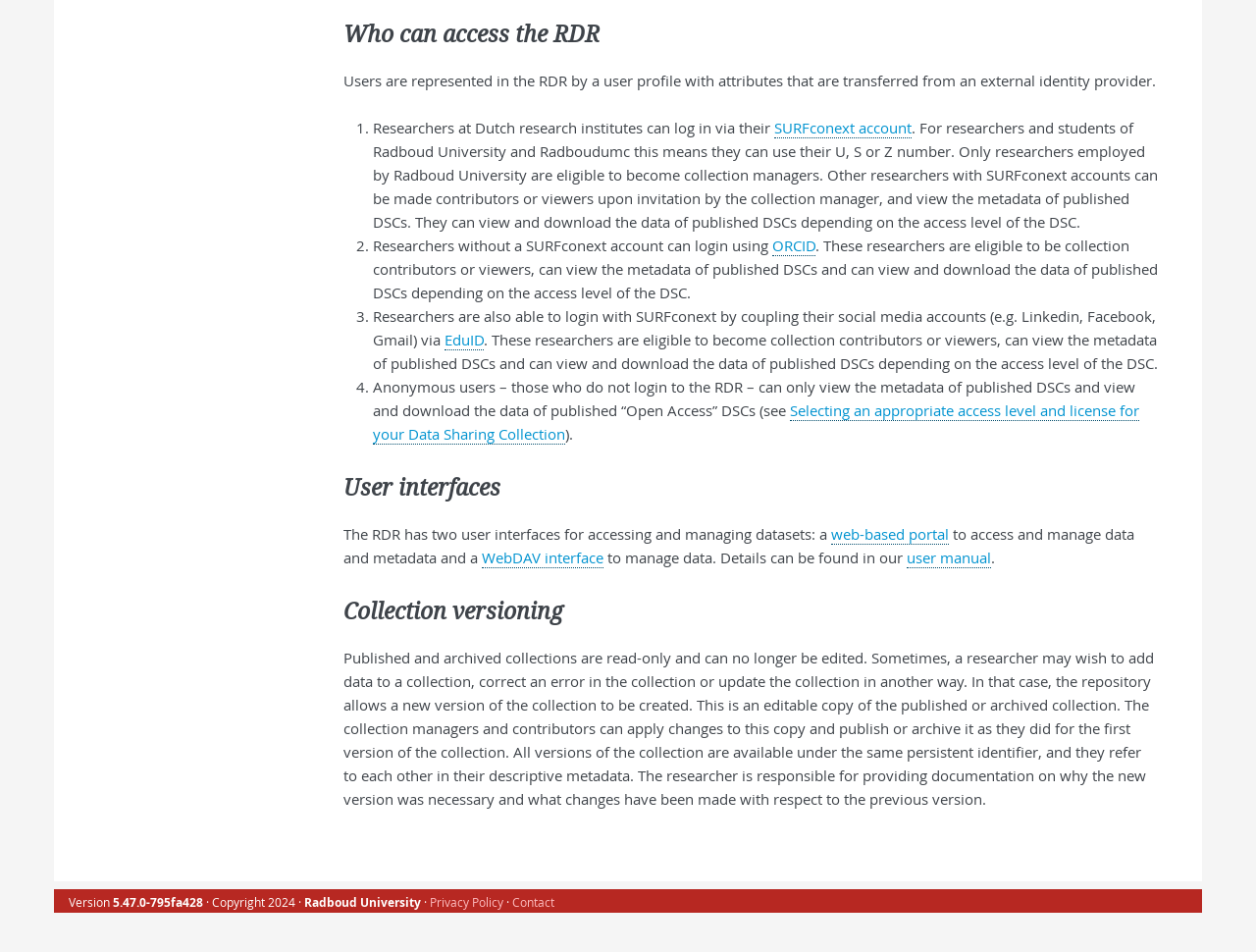Provide your answer to the question using just one word or phrase: Who can access the RDR?

Researchers and anonymous users